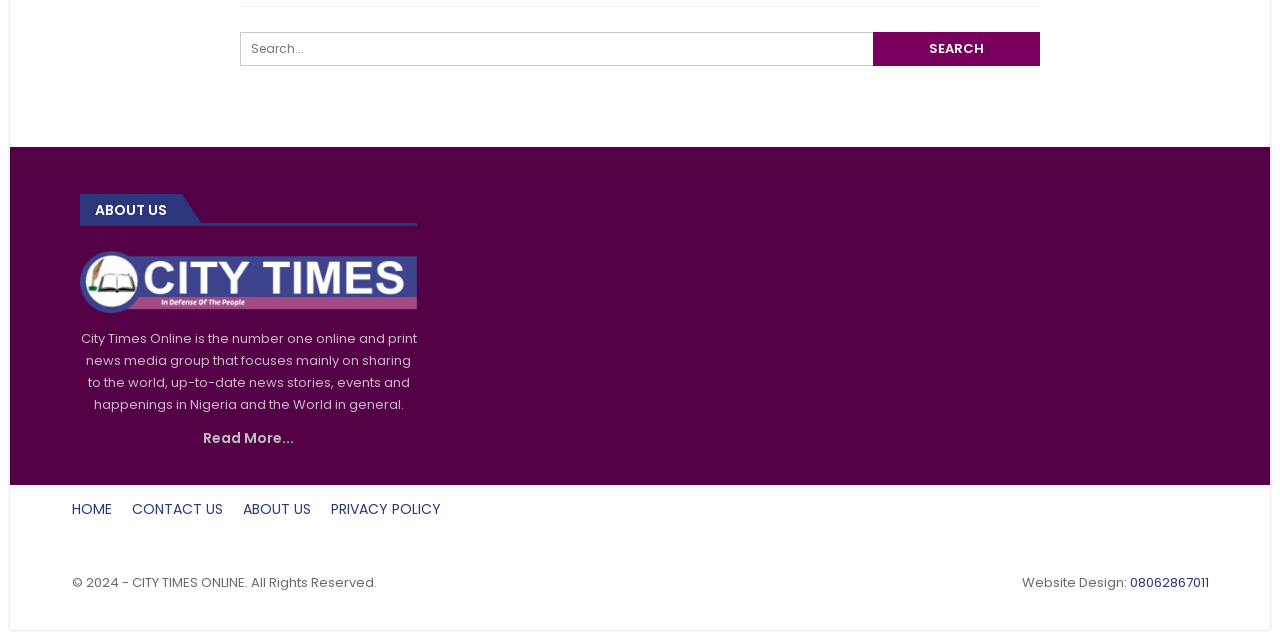Determine the bounding box coordinates for the HTML element mentioned in the following description: "ABOUT US". The coordinates should be a list of four floats ranging from 0 to 1, represented as [left, top, right, bottom].

[0.189, 0.78, 0.243, 0.811]